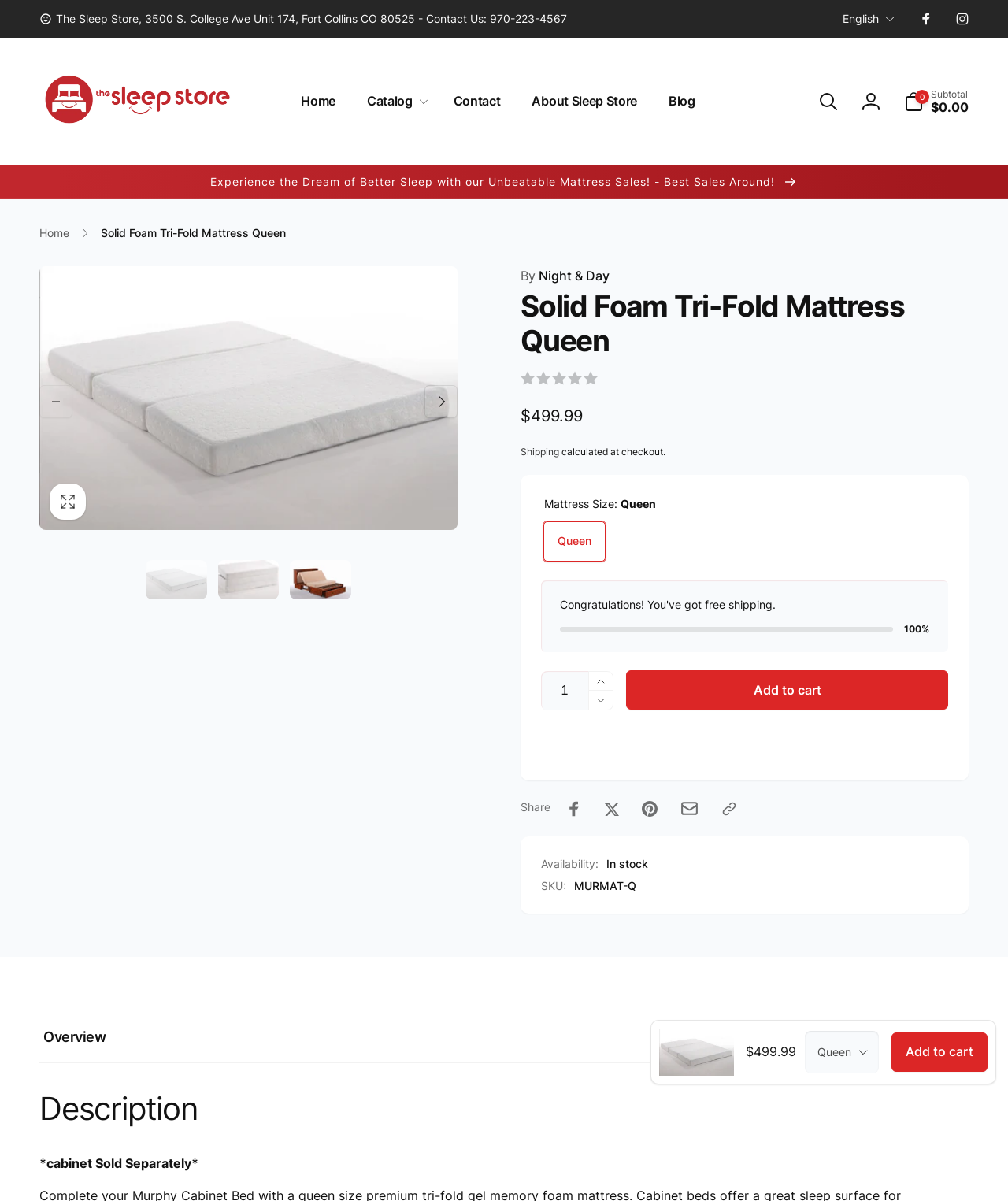Specify the bounding box coordinates of the area that needs to be clicked to achieve the following instruction: "Click the 'Add to cart' button".

[0.621, 0.558, 0.941, 0.591]